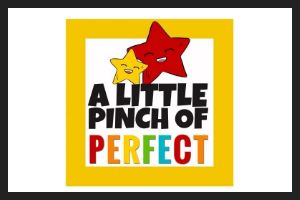Answer the question in a single word or phrase:
How many colors are used to highlight the word 'PERFECT'?

three